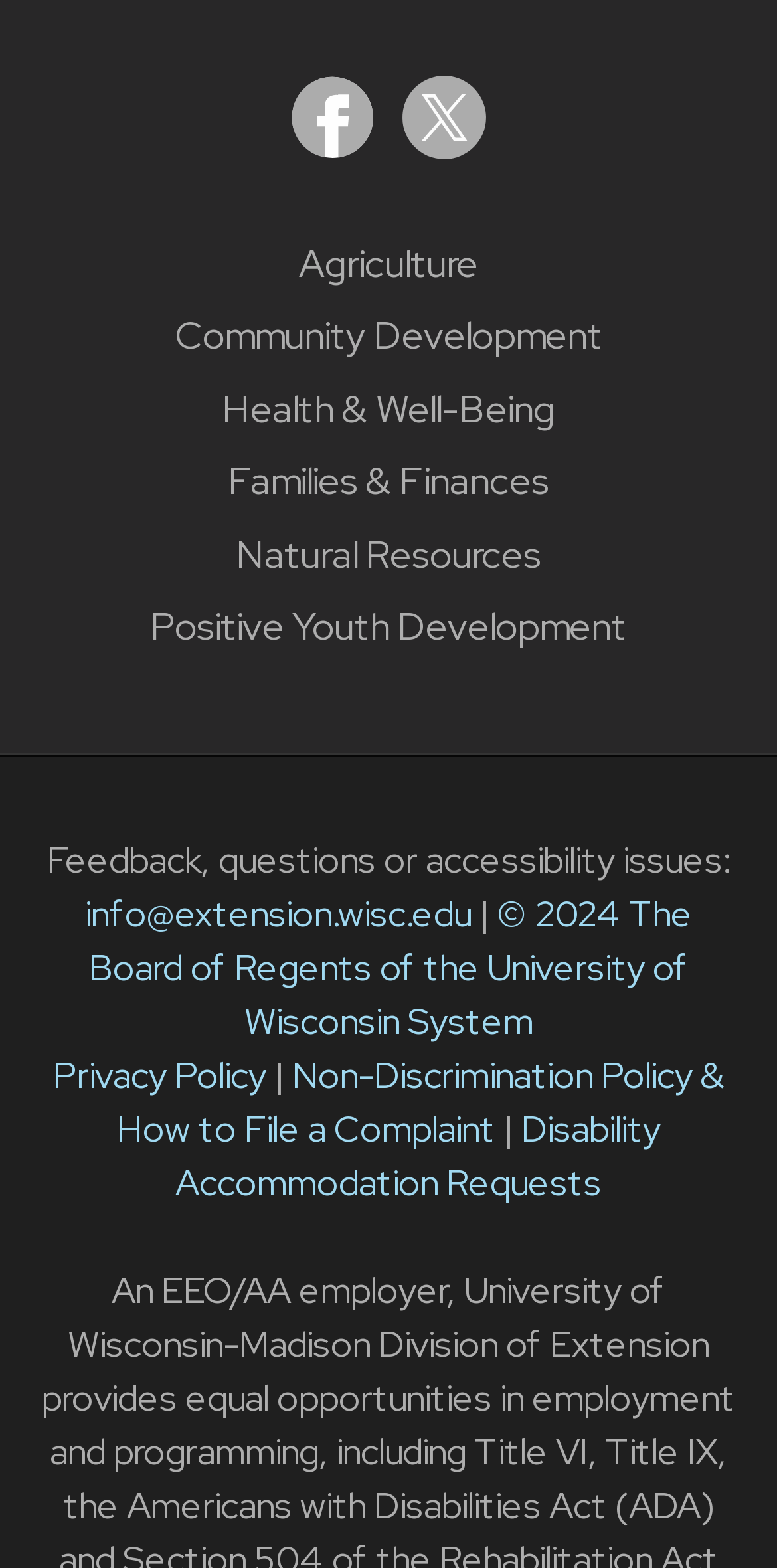What year is the copyright for?
Use the information from the screenshot to give a comprehensive response to the question.

I found the copyright information at the bottom of the webpage, which states '© 2024 The Board of Regents of the University of Wisconsin System'.